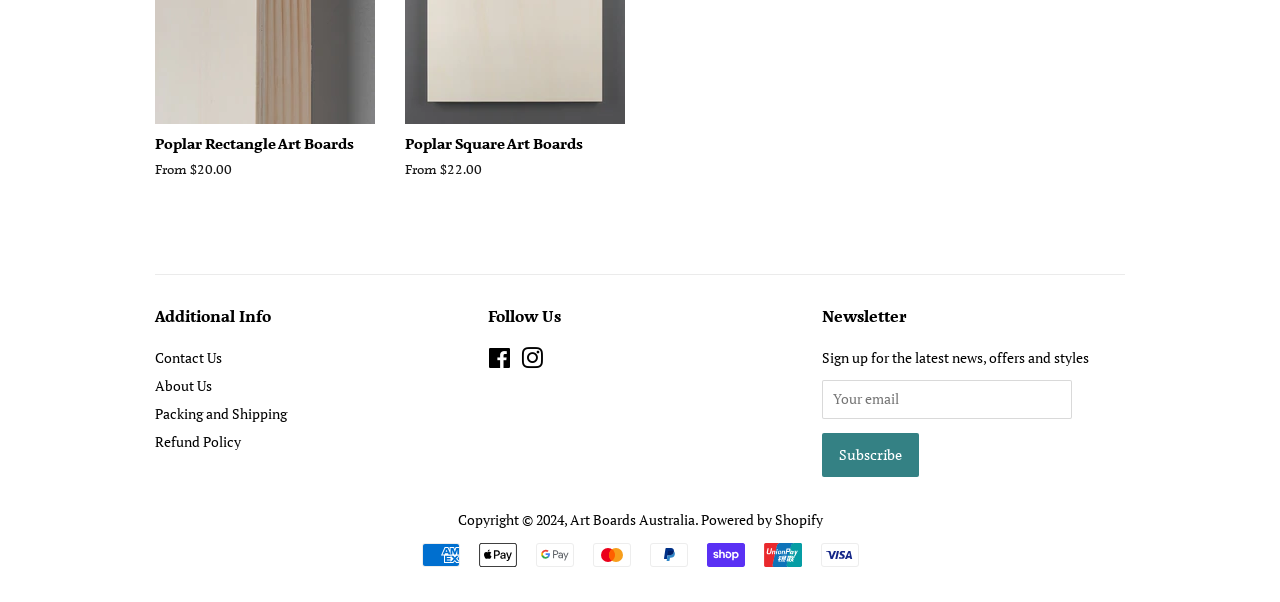What is the year of the copyright?
From the details in the image, answer the question comprehensively.

The text 'Copyright © 2024' is located at the bottom of the webpage, indicating that the year of the copyright is 2024.